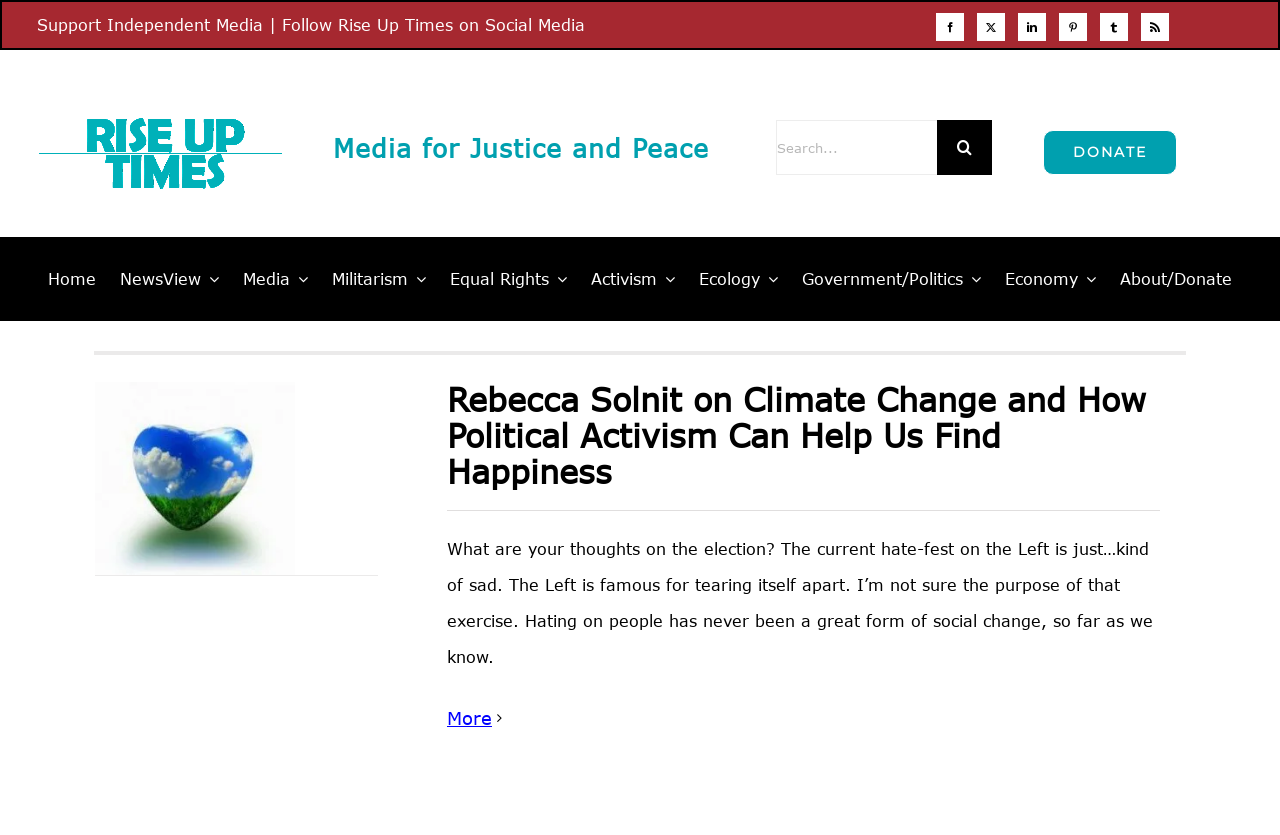Respond to the question below with a single word or phrase:
What is the name of the person mentioned in the article?

Rebecca Solnit